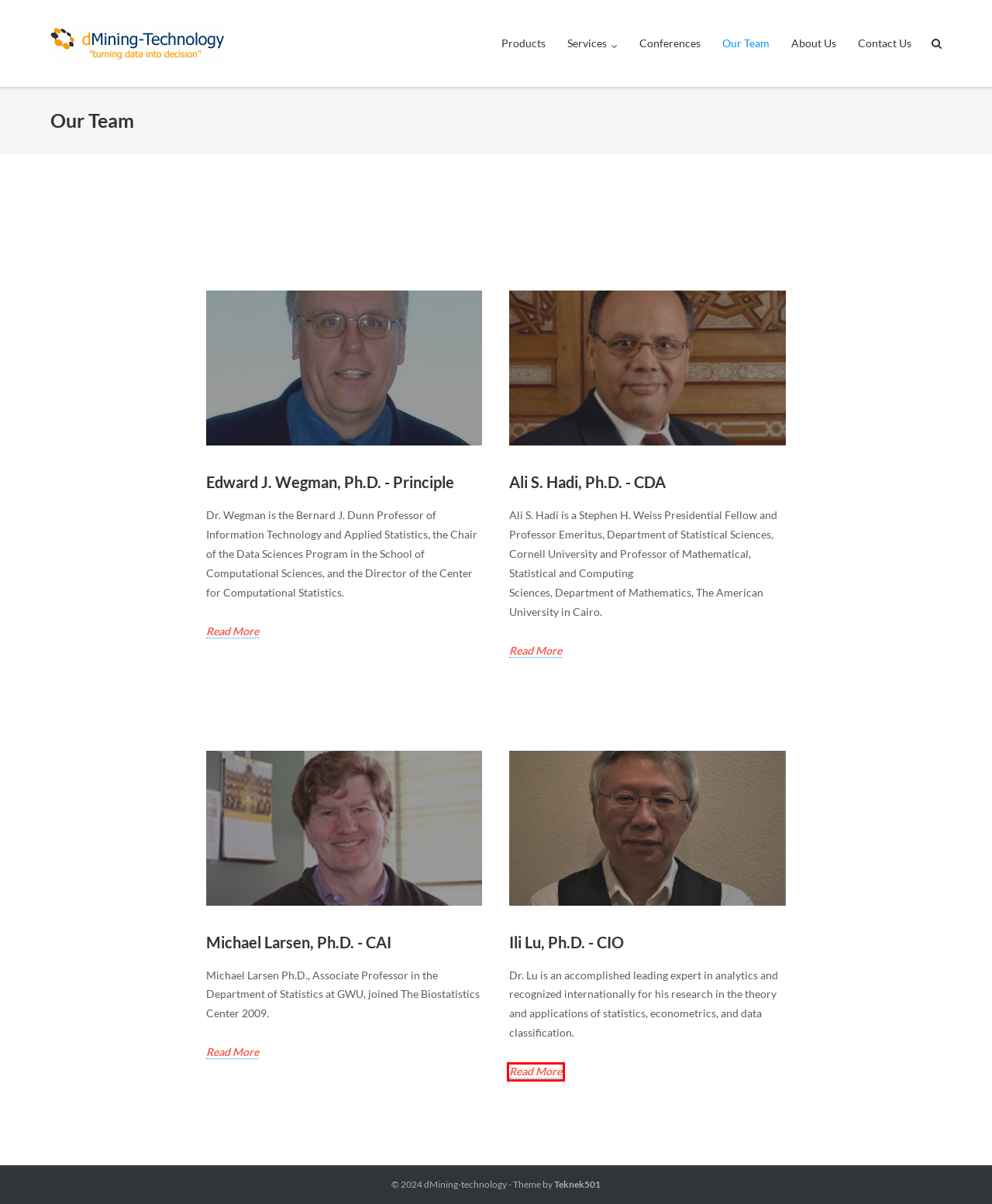With the provided webpage screenshot containing a red bounding box around a UI element, determine which description best matches the new webpage that appears after clicking the selected element. The choices are:
A. Edward J. Wegman, Ph.D., – dMining-technology
B. Michael Larsen, Ph.D. – dMining-technology
C. Ili Lu, Ph.D., – dMining-technology
D. Ali S. Hadi, Ph.D. – dMining-technology
E. Conferences – dMining-technology
F. Contact Us – dMining-technology
G. dMining-technology – Turning data into decision
H. Products – dMining-technology

C